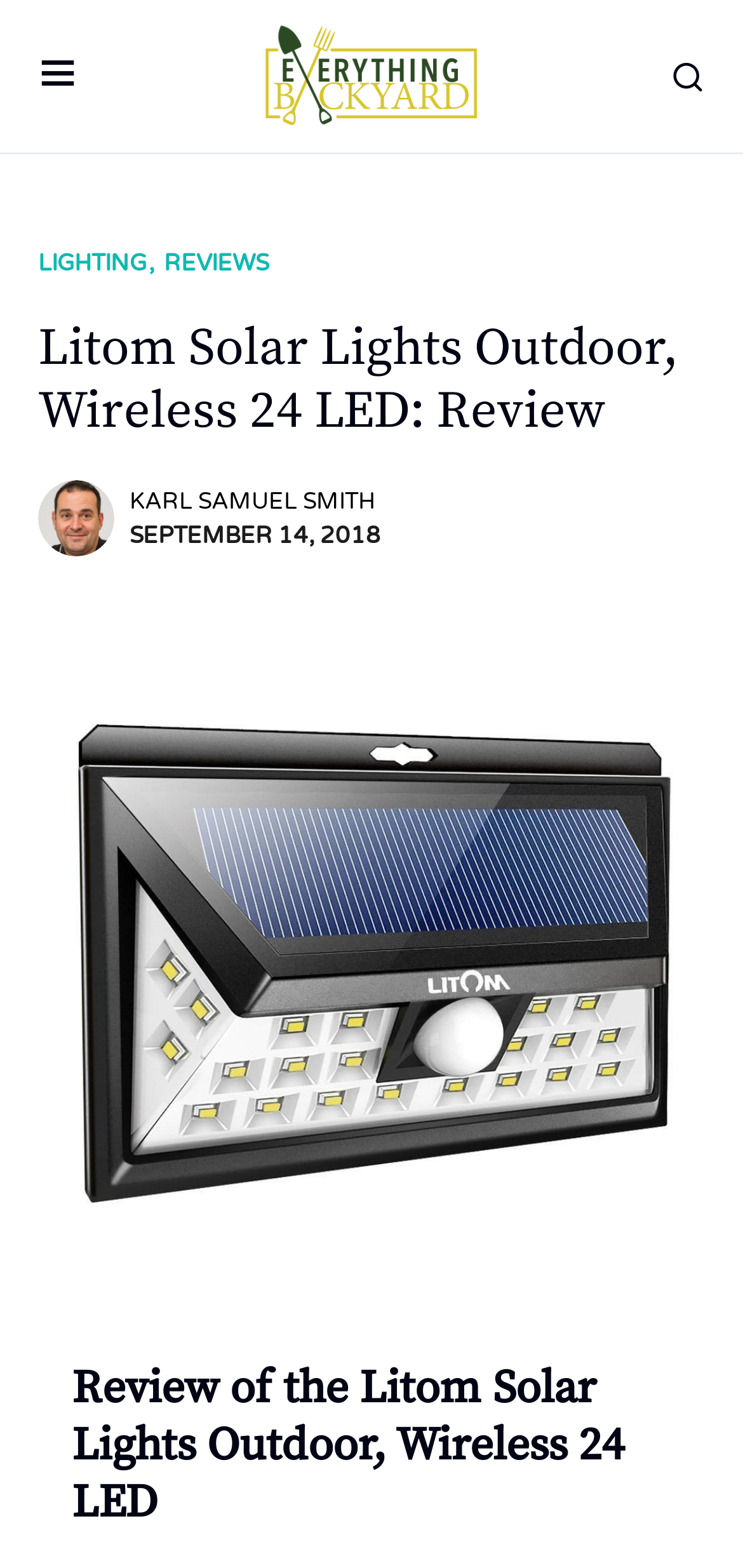Using the information shown in the image, answer the question with as much detail as possible: What is the category of the review?

I determined the answer by looking at the link element with the text 'LIGHTING', which suggests that it is the category of the review.